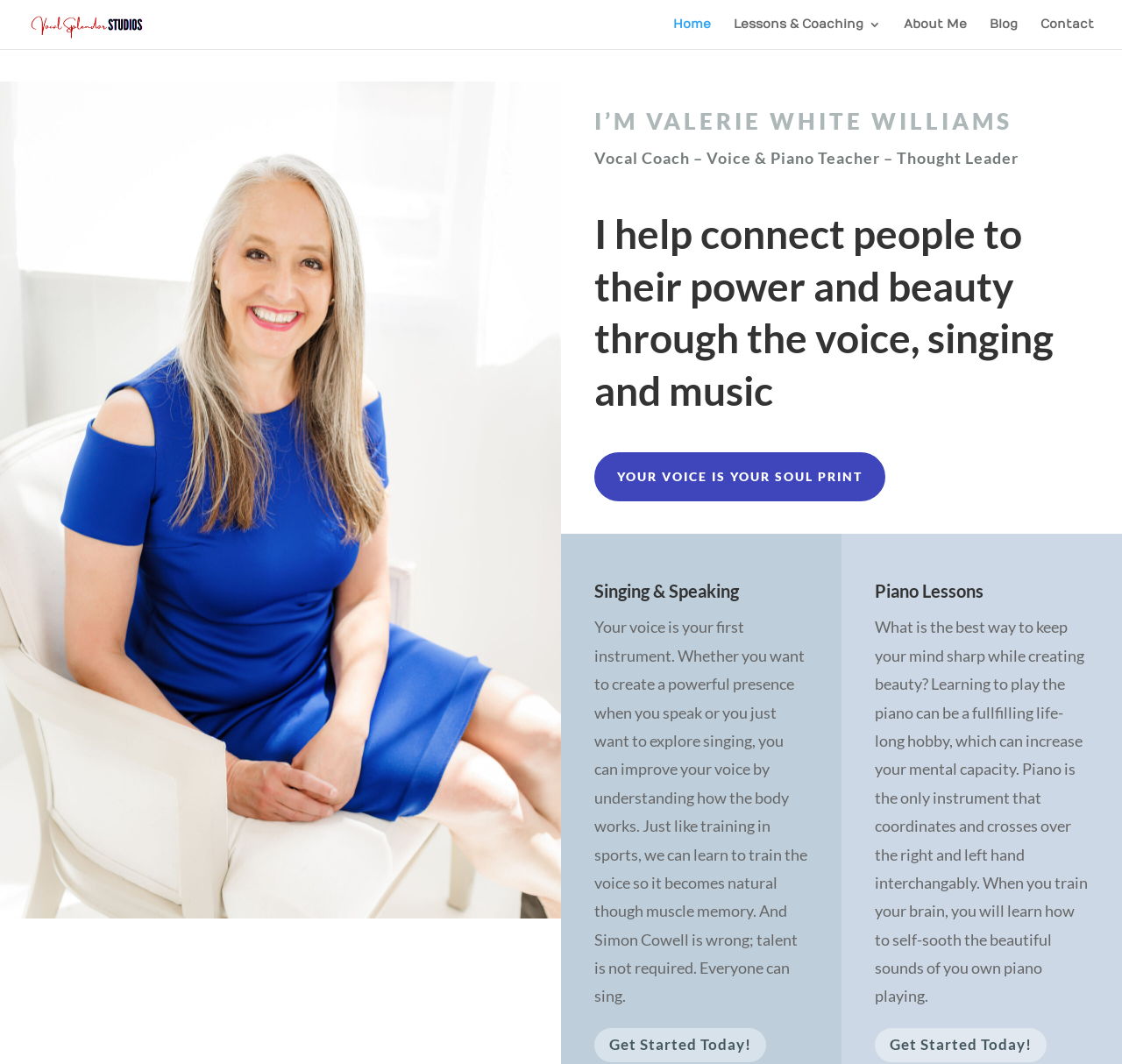What is the focus of the piano lessons?
Could you answer the question with a detailed and thorough explanation?

I determined the answer by reading the StaticText element 'What is the best way to keep your mind sharp while creating beauty? Learning to play the piano can be a fullfilling life-long hobby, which can increase your mental capacity.' located at [0.78, 0.58, 0.97, 0.945], which explains the focus of the piano lessons.